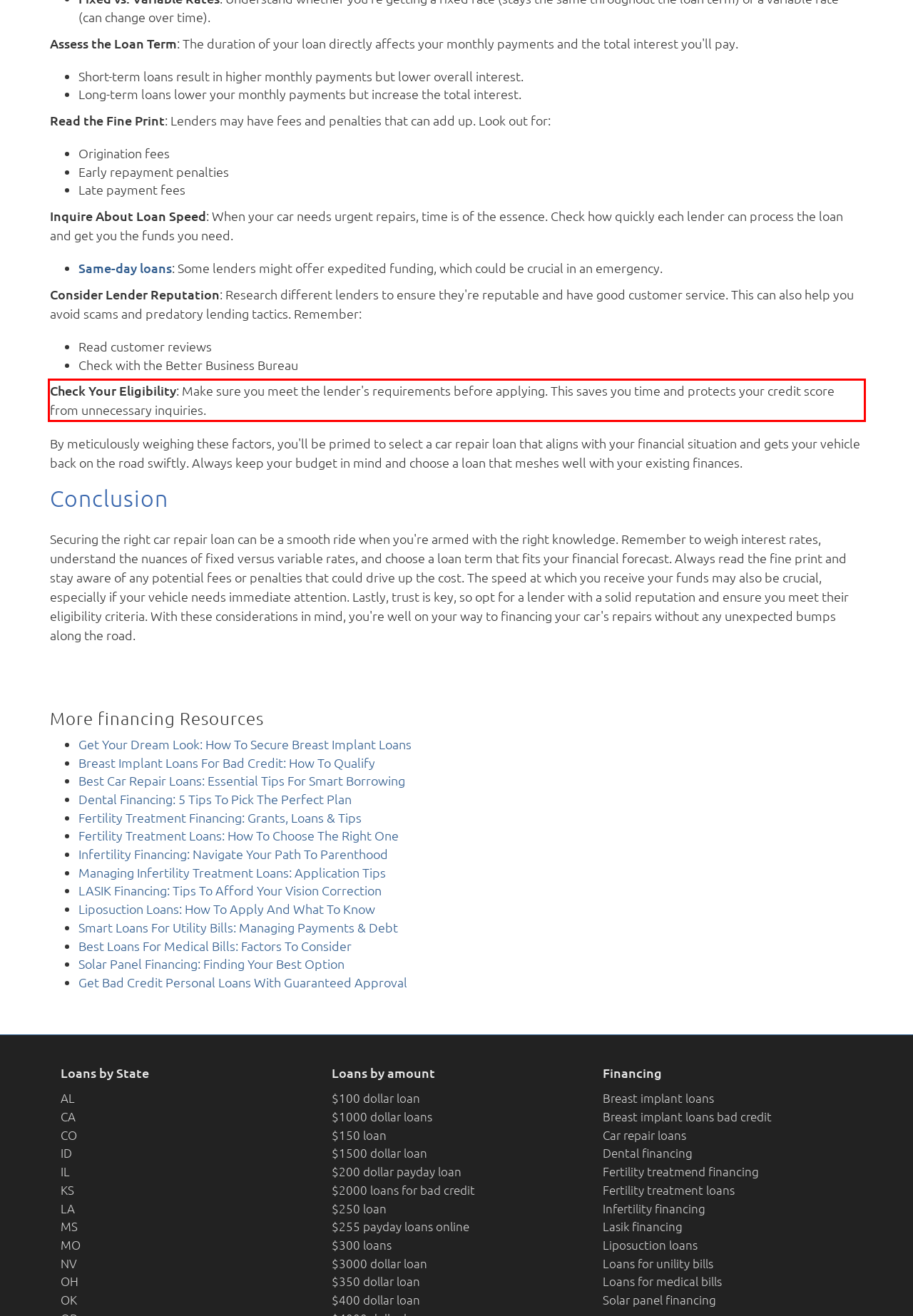Analyze the screenshot of the webpage and extract the text from the UI element that is inside the red bounding box.

Check Your Eligibility: Make sure you meet the lender's requirements before applying. This saves you time and protects your credit score from unnecessary inquiries.